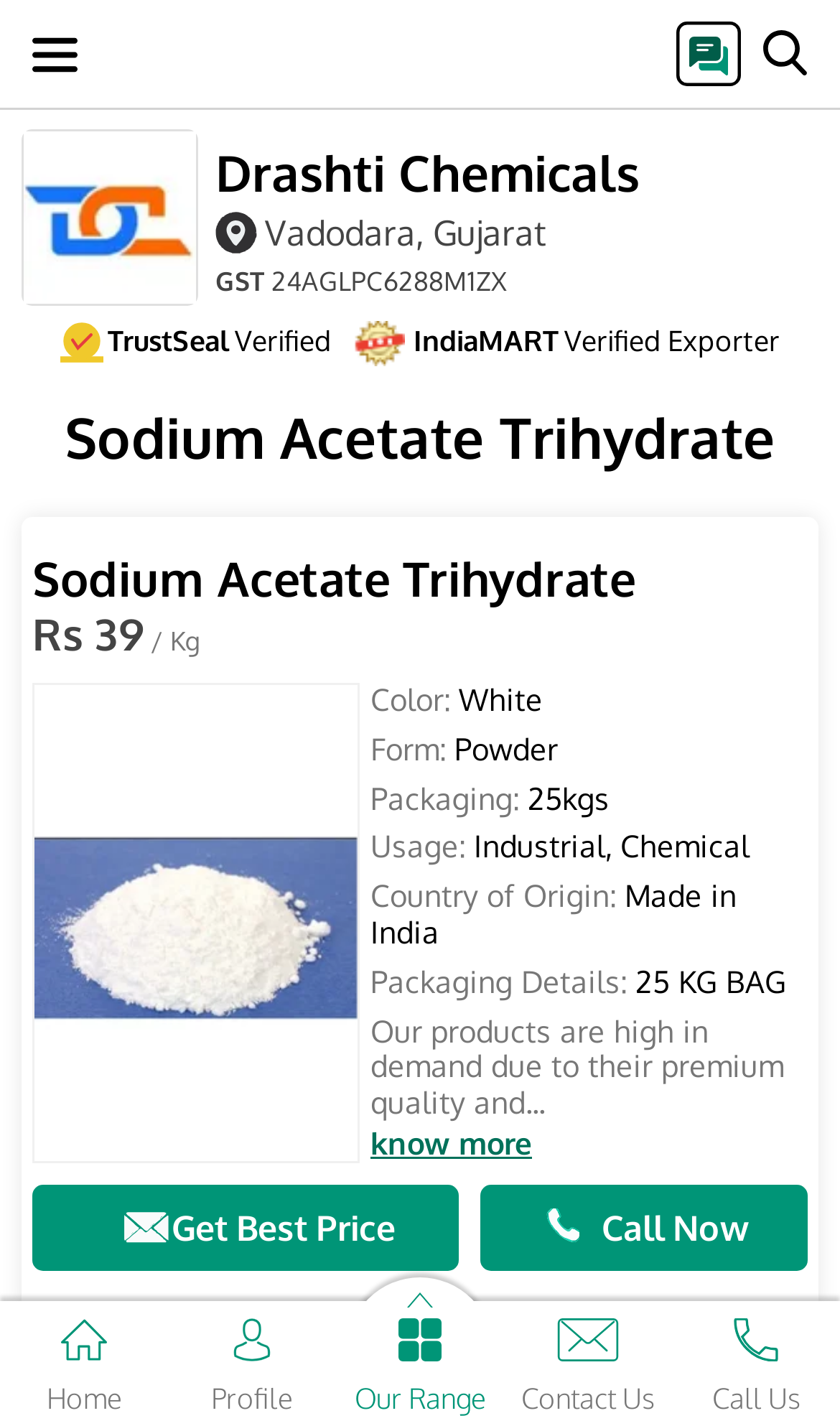Show the bounding box coordinates of the element that should be clicked to complete the task: "View Drashti Chemicals".

[0.256, 0.097, 0.762, 0.141]